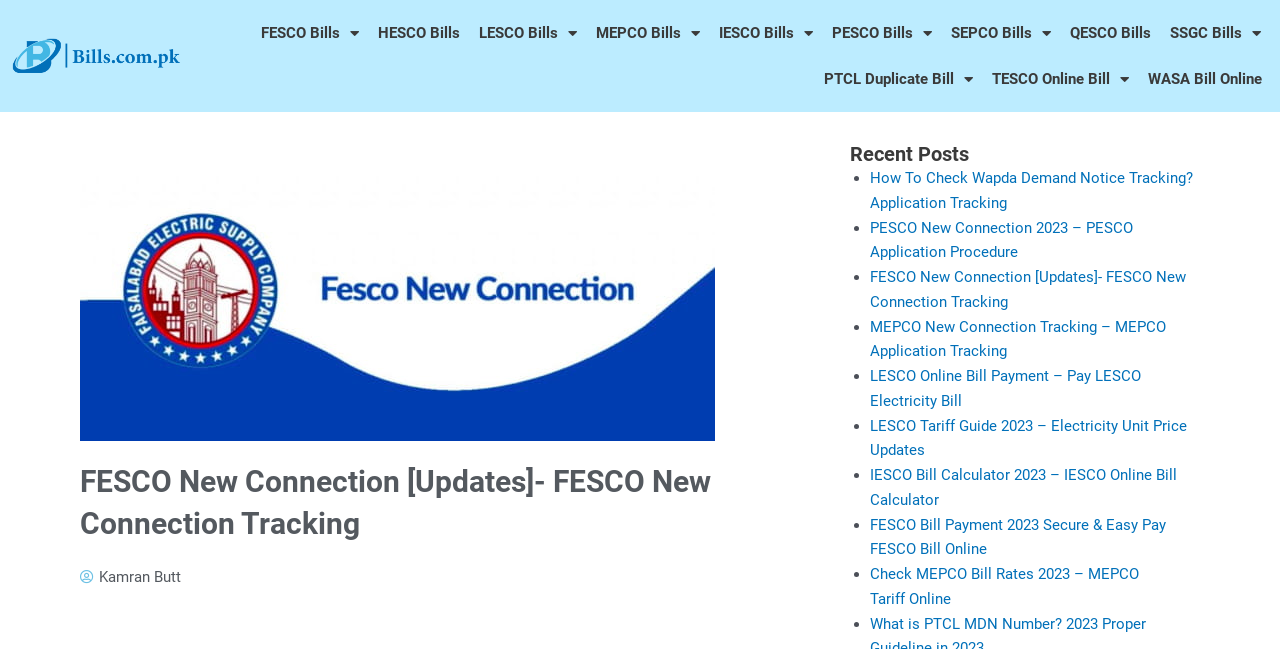Predict the bounding box of the UI element based on this description: "Kamran Butt".

[0.062, 0.871, 0.141, 0.909]